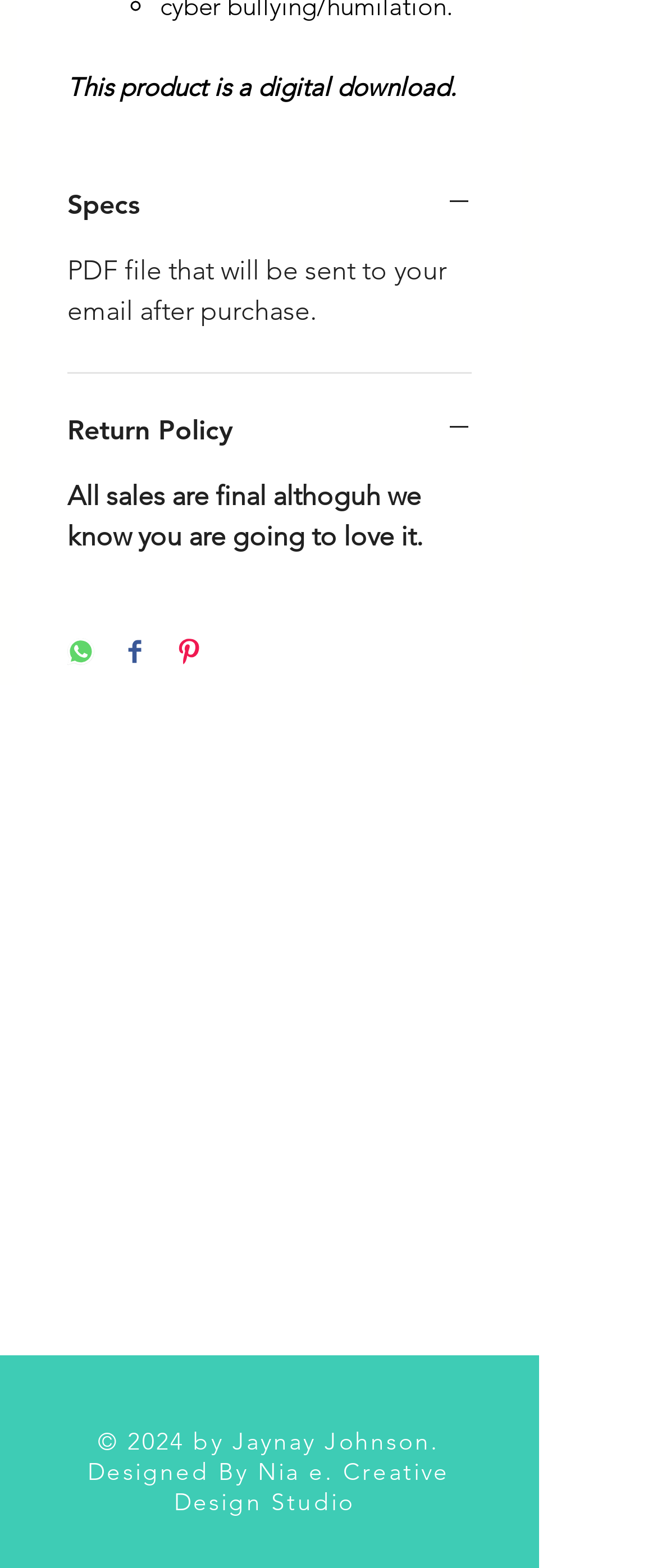What social media platforms are available for sharing?
Answer the question with a single word or phrase by looking at the picture.

WhatsApp, Facebook, Pinterest